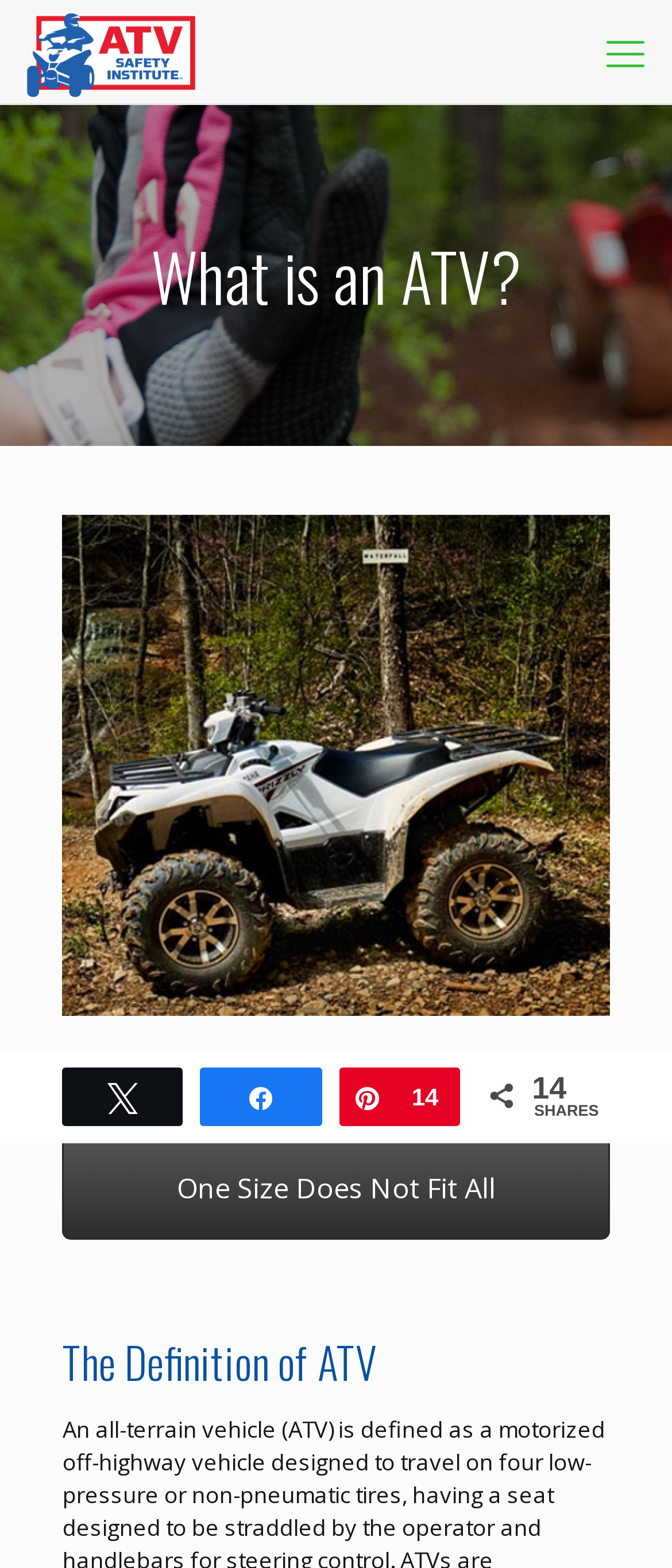Summarize the webpage with intricate details.

The webpage is about ATV safety, with a prominent logo of the ATV Safety Institute at the top left corner. Below the logo, there is a heading that reads "What is an ATV?" which spans almost the entire width of the page. 

Underneath the heading, there is a large figure that takes up most of the page's width, containing an image that likely illustrates an ATV. To the right of the image, there is a link titled "One Size Does Not Fit All". 

Further down, there is a subheading titled "The Definition of ATV" which is positioned below the image. The definition of an ATV is likely explained in the text that follows, which is not explicitly stated in the accessibility tree.

At the top right corner, there is a link to a mobile menu. Below the main content, there are three social media links: "N Tweet", "k Share", and "A Pin 14", which are aligned horizontally and centered on the page. To the right of these links, there is a static text "SHARES".